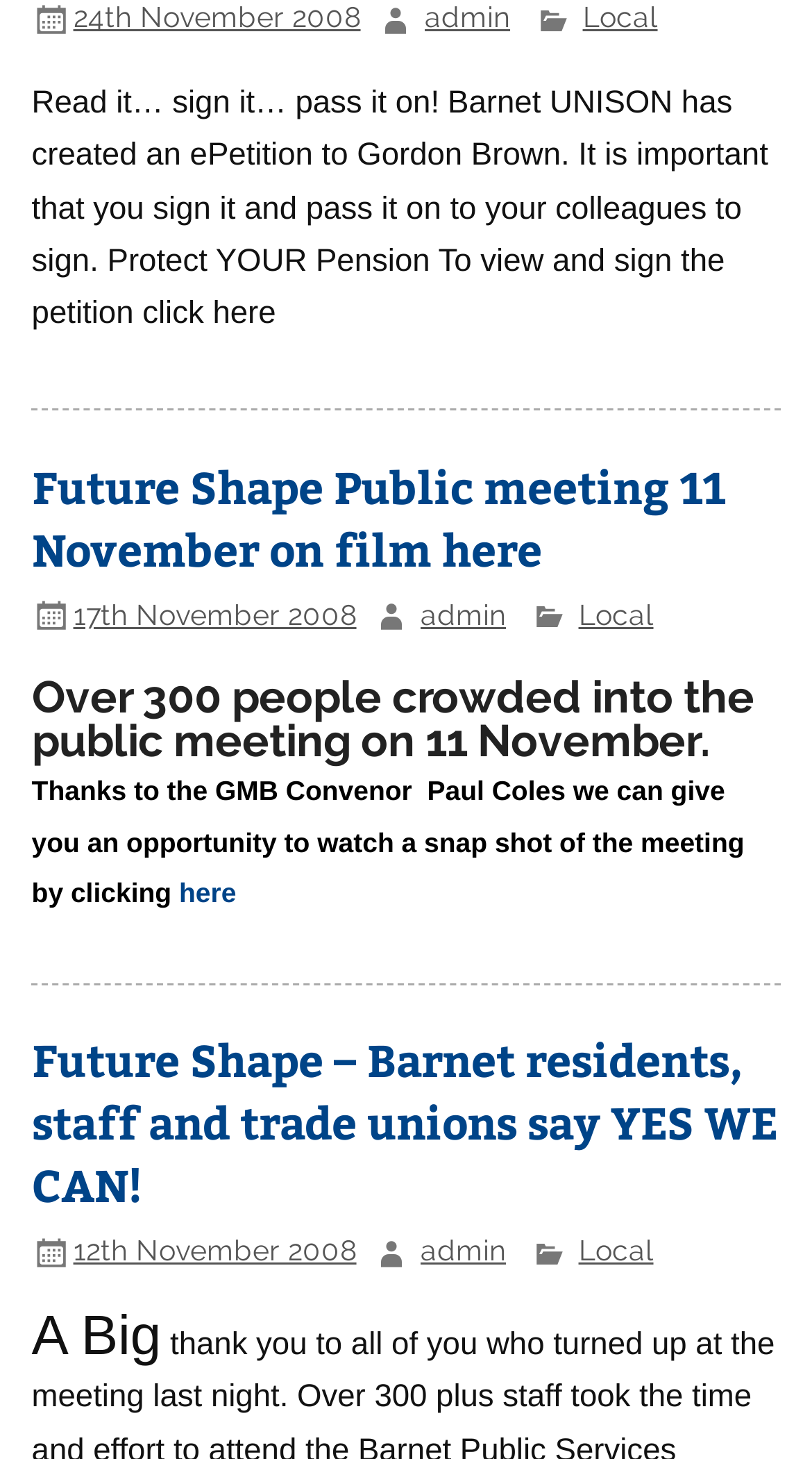Identify the bounding box for the described UI element: "17th November 2008".

[0.09, 0.41, 0.439, 0.432]